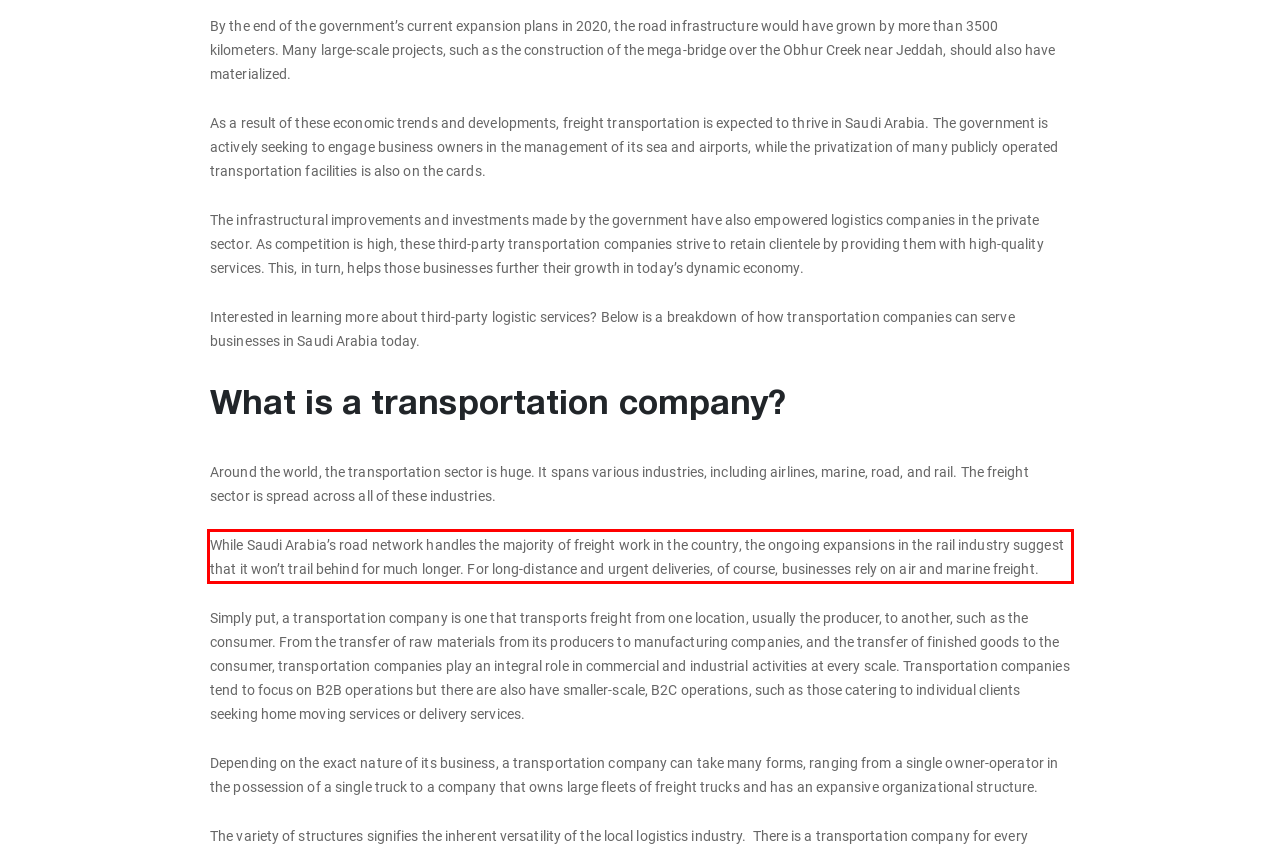Given a webpage screenshot, identify the text inside the red bounding box using OCR and extract it.

While Saudi Arabia’s road network handles the majority of freight work in the country, the ongoing expansions in the rail industry suggest that it won’t trail behind for much longer. For long-distance and urgent deliveries, of course, businesses rely on air and marine freight.